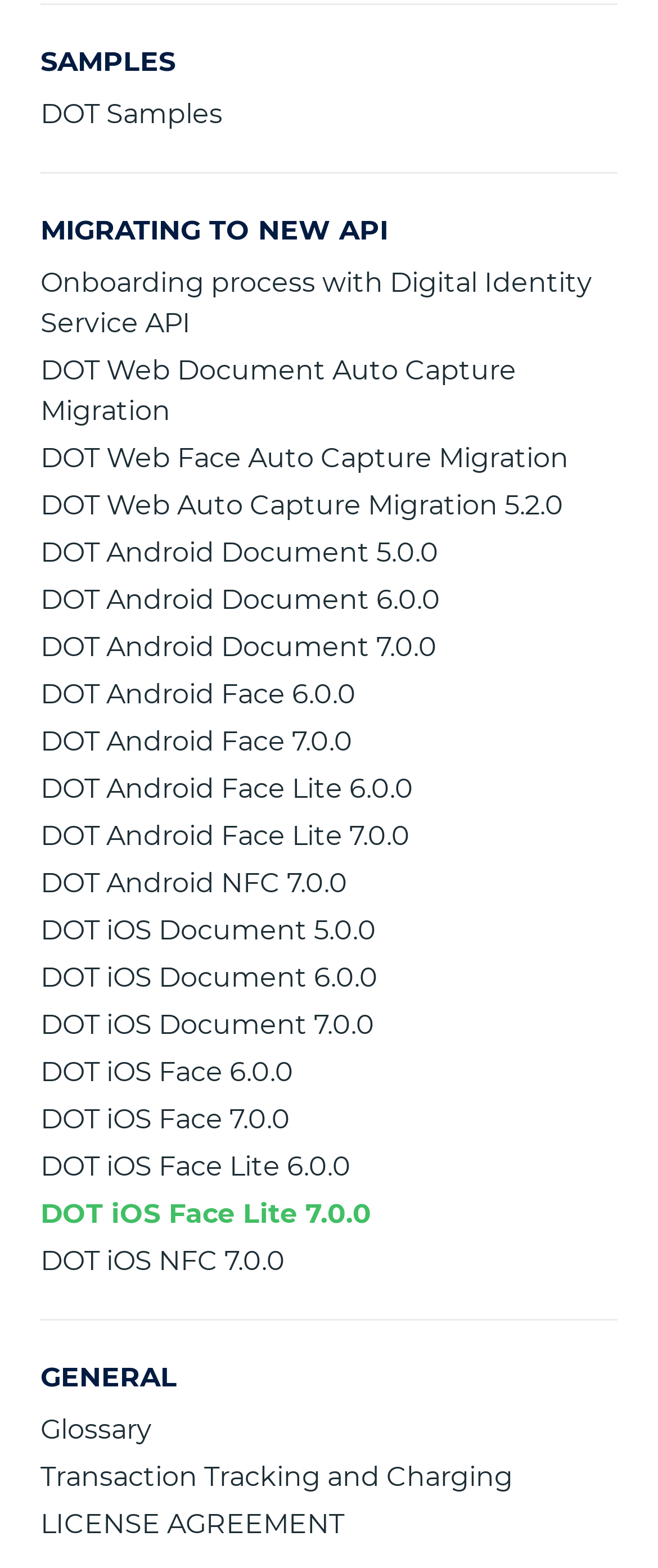Could you determine the bounding box coordinates of the clickable element to complete the instruction: "Learn about Onboarding process with Digital Identity Service API"? Provide the coordinates as four float numbers between 0 and 1, i.e., [left, top, right, bottom].

[0.062, 0.166, 0.938, 0.222]